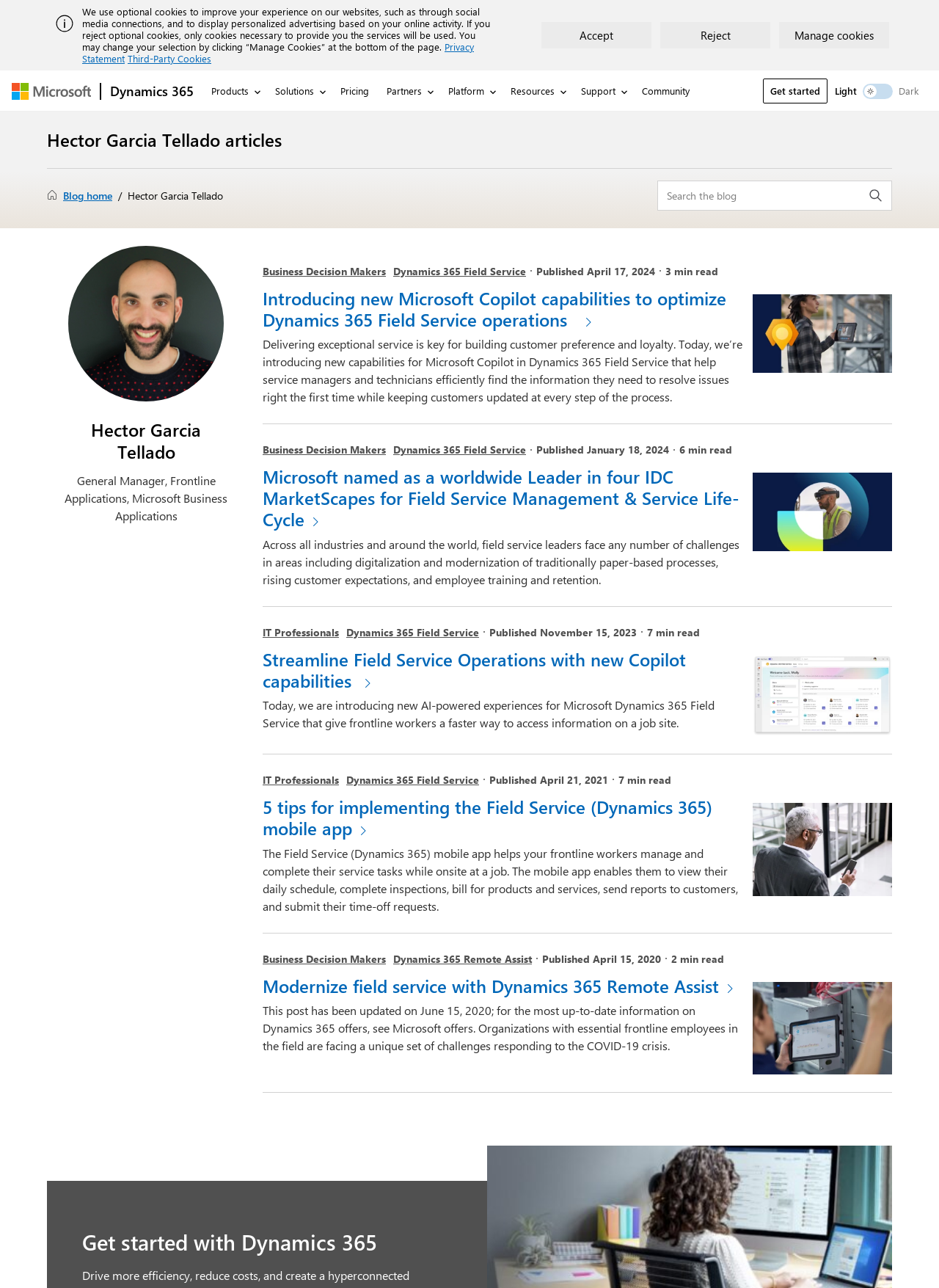Based on the element description IT Professionals, identify the bounding box of the UI element in the given webpage screenshot. The coordinates should be in the format (top-left x, top-left y, bottom-right x, bottom-right y) and must be between 0 and 1.

[0.28, 0.485, 0.361, 0.497]